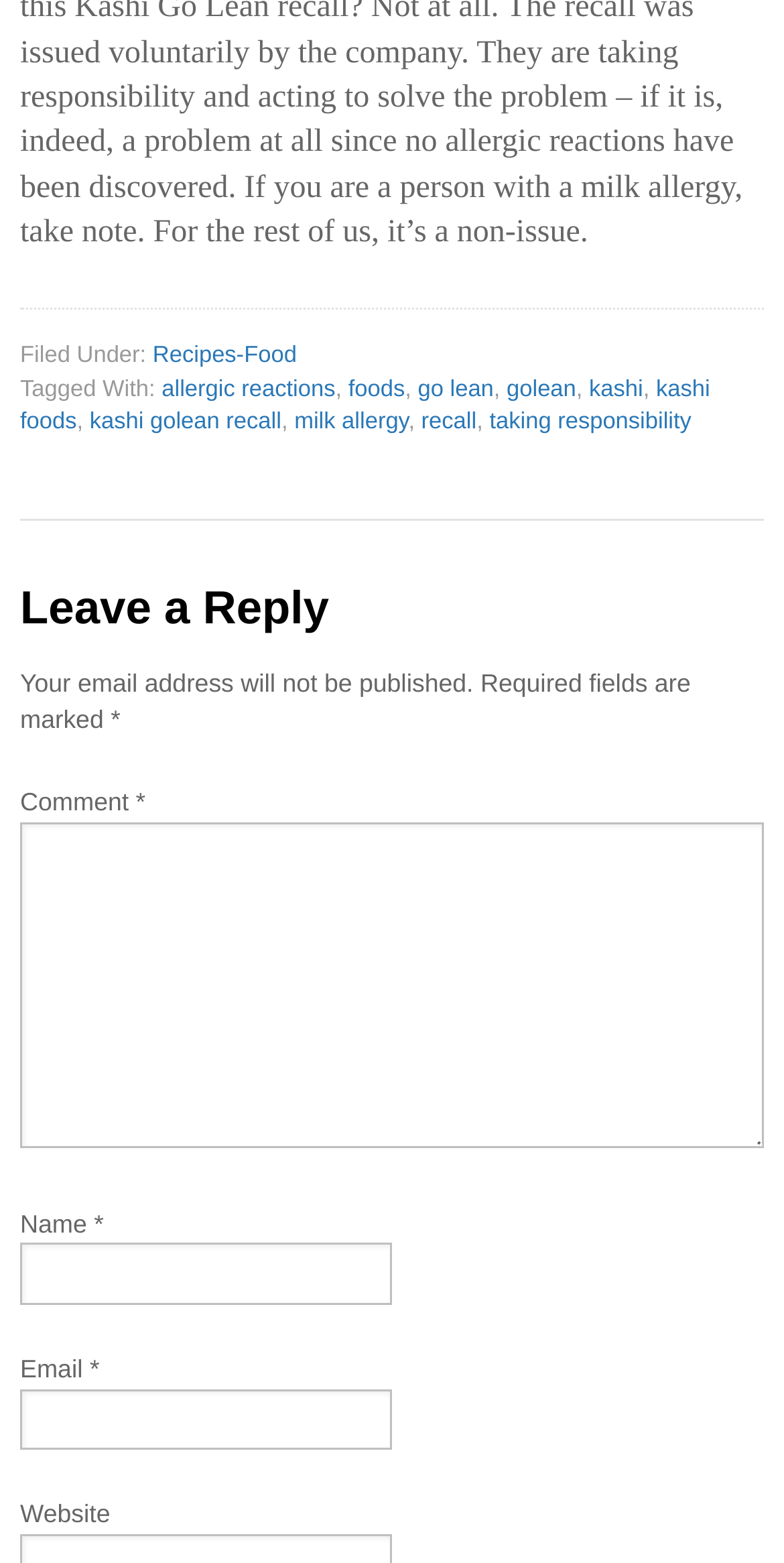What is required to submit a comment?
Using the picture, provide a one-word or short phrase answer.

Name, email, and comment